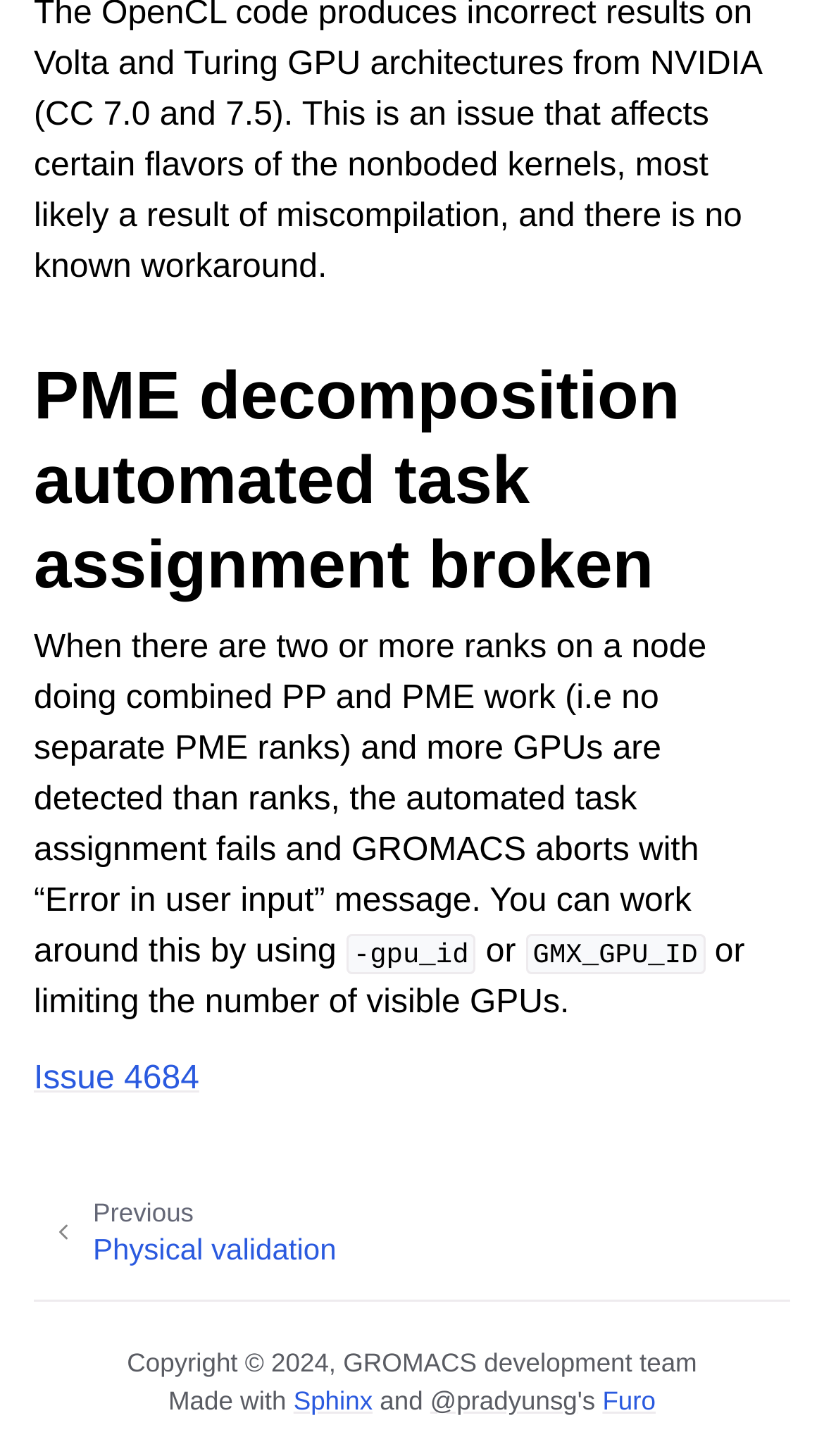Provide a single word or phrase to answer the given question: 
What is the copyright year of the webpage?

2024